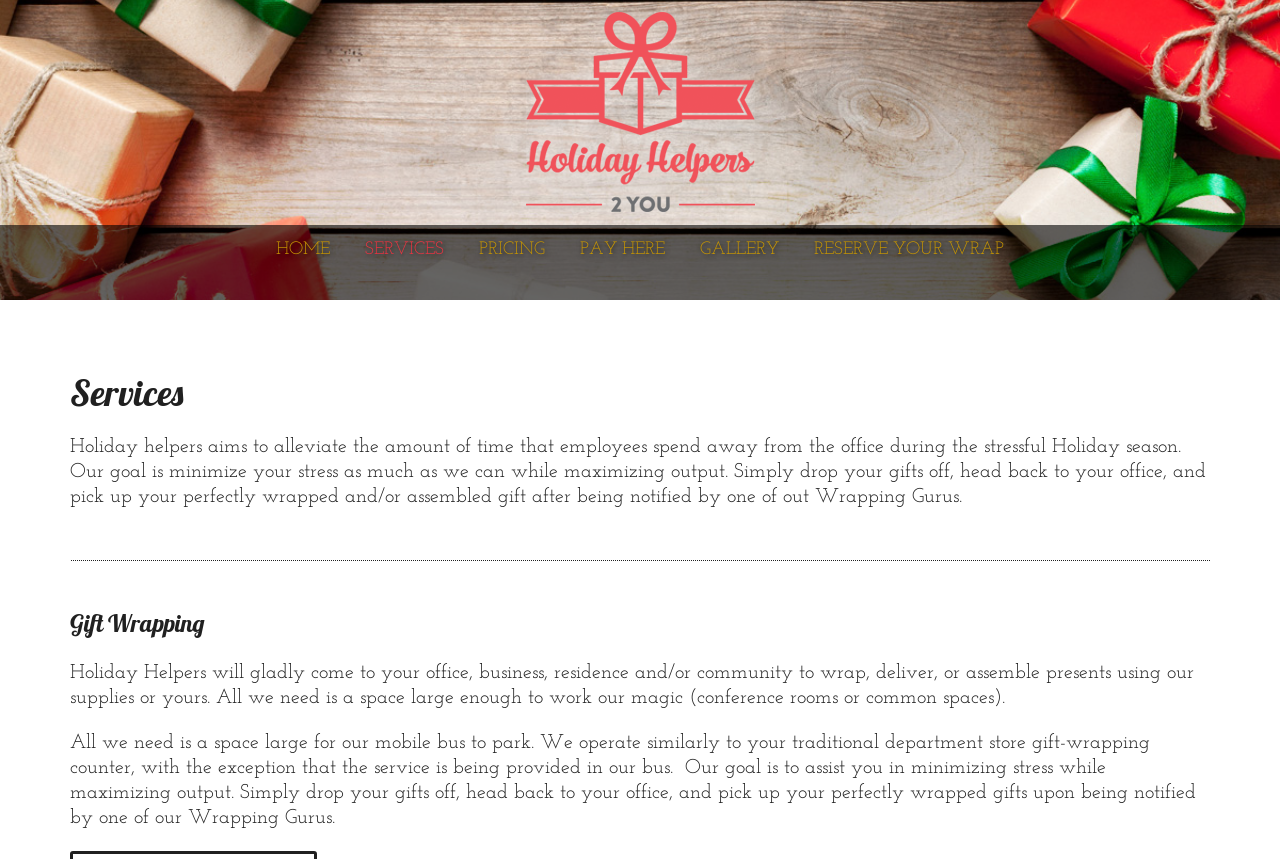How do customers get their gifts after wrapping?
From the image, respond using a single word or phrase.

Pick up after notification